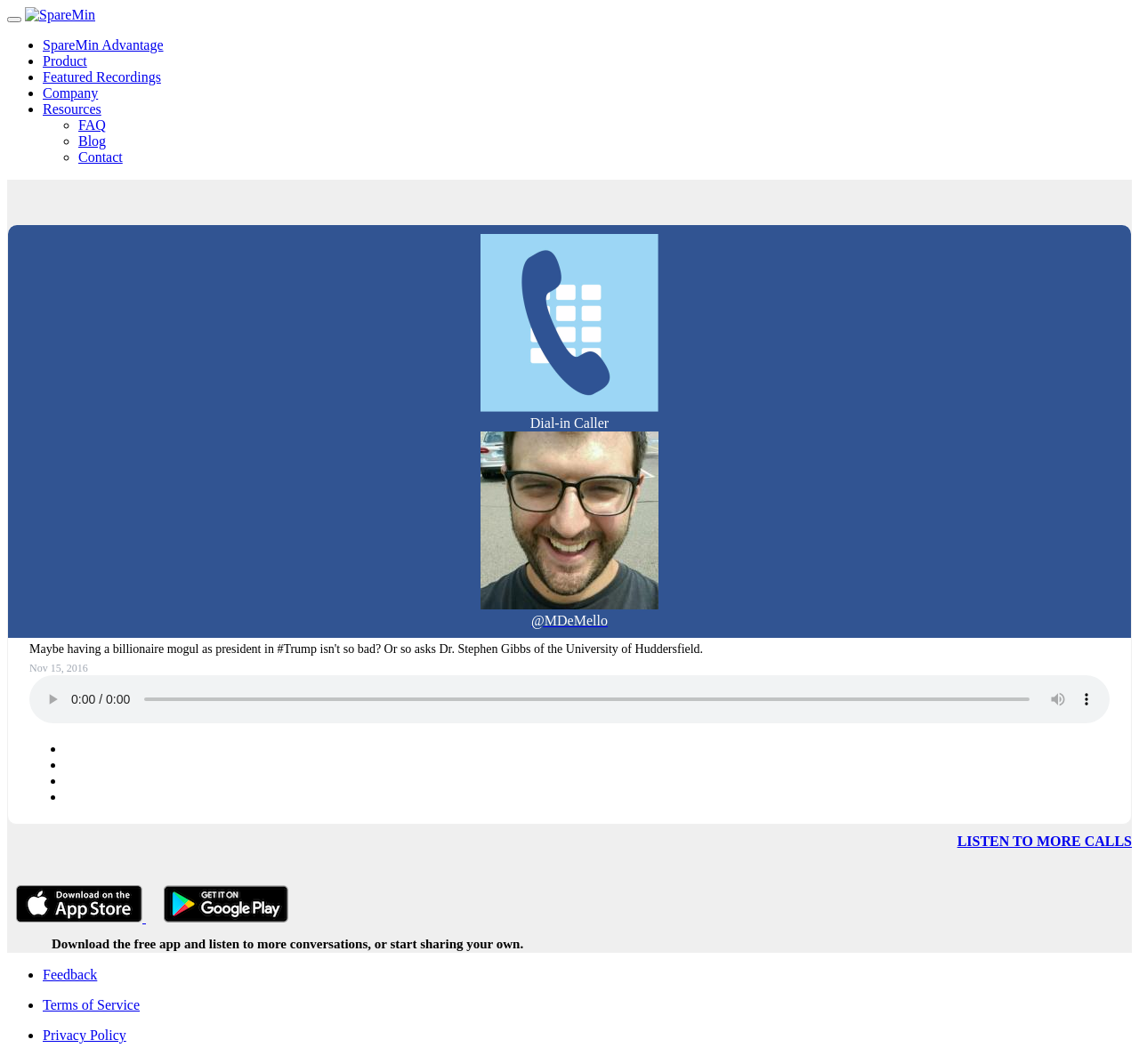Please determine the bounding box coordinates of the section I need to click to accomplish this instruction: "Open the menu".

[0.038, 0.11, 0.994, 0.156]